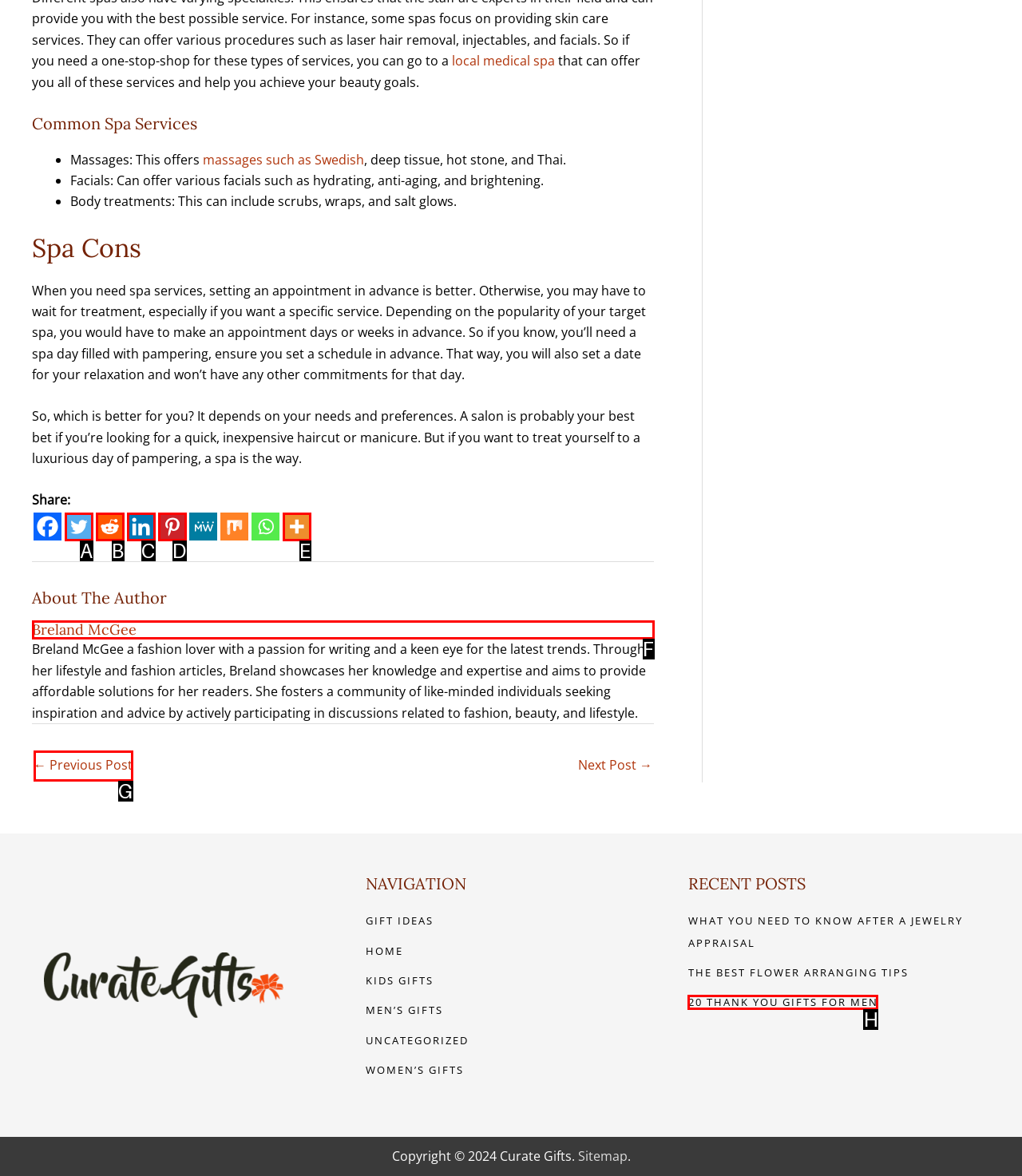Given the description: aria-label="Pinterest" title="Pinterest", choose the HTML element that matches it. Indicate your answer with the letter of the option.

D